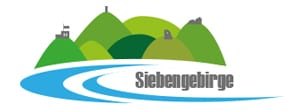What is symbolized by the vibrant green hills?
Based on the image, answer the question in a detailed manner.

The vibrant green hills with gentle curves symbolize the natural beauty of the landscape, which is a key feature of the Siebengebirge region.